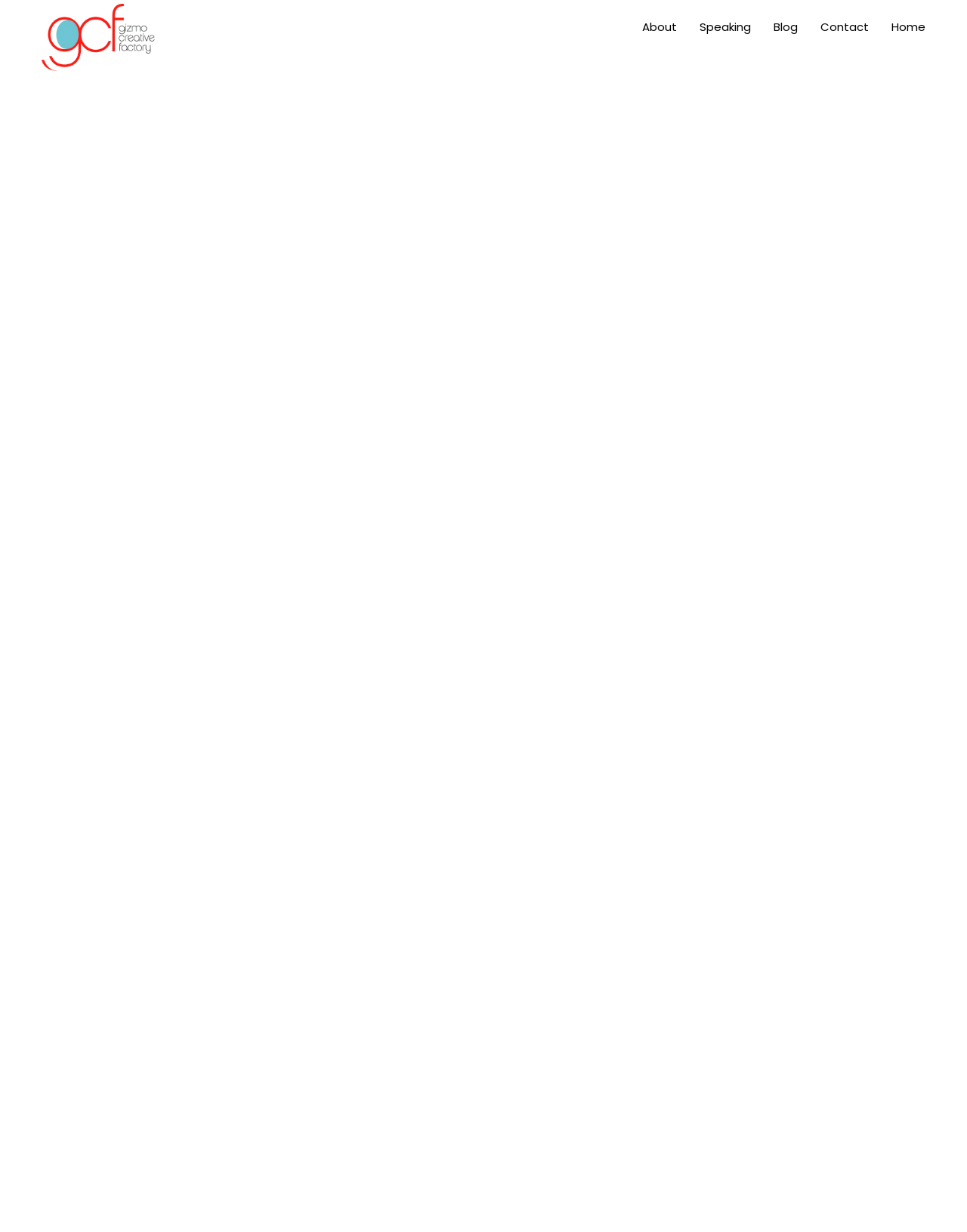Determine the bounding box coordinates for the UI element matching this description: "Home".

[0.91, 0.014, 0.957, 0.029]